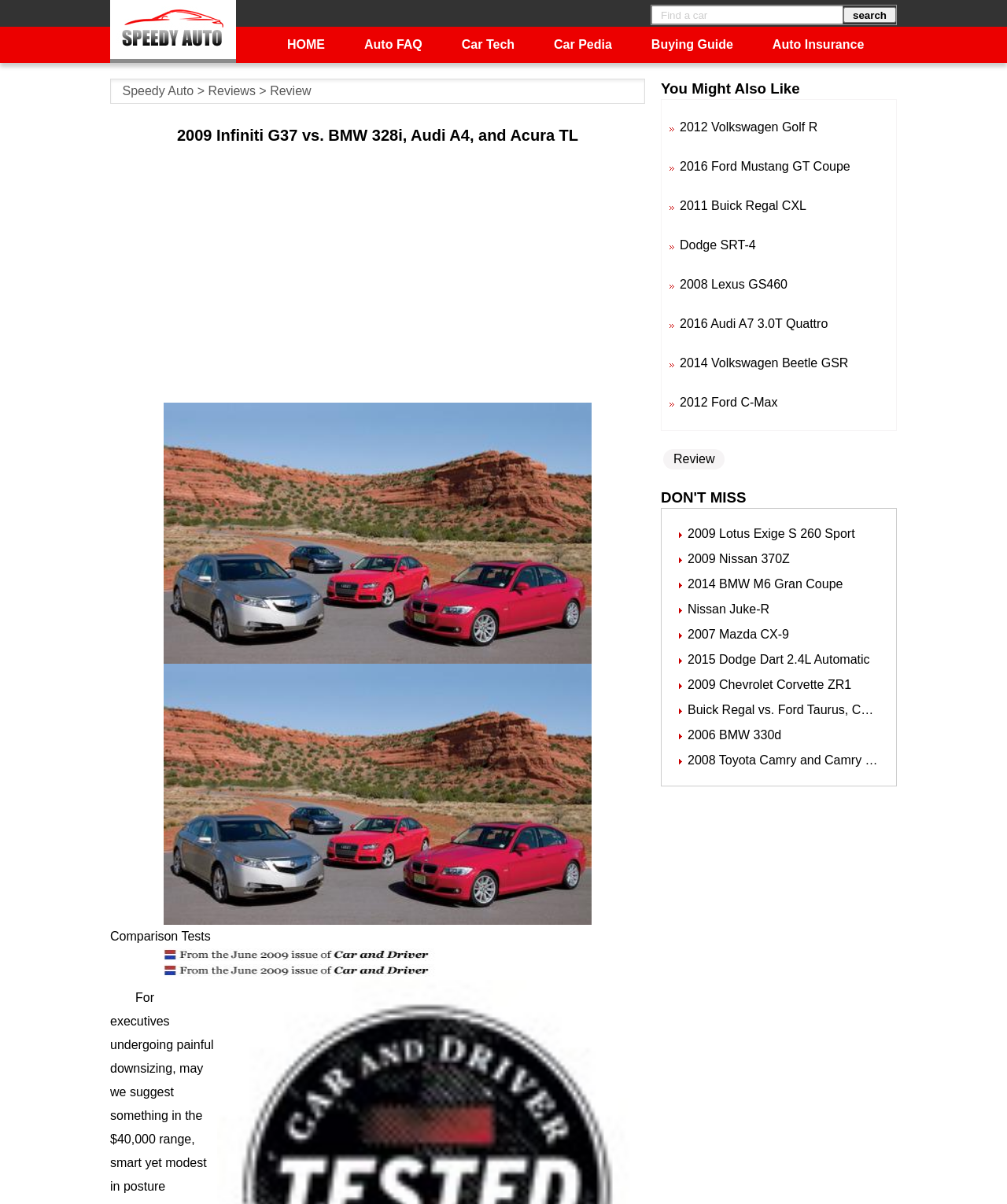Given the following UI element description: "Buying Guide", find the bounding box coordinates in the webpage screenshot.

[0.647, 0.031, 0.728, 0.042]